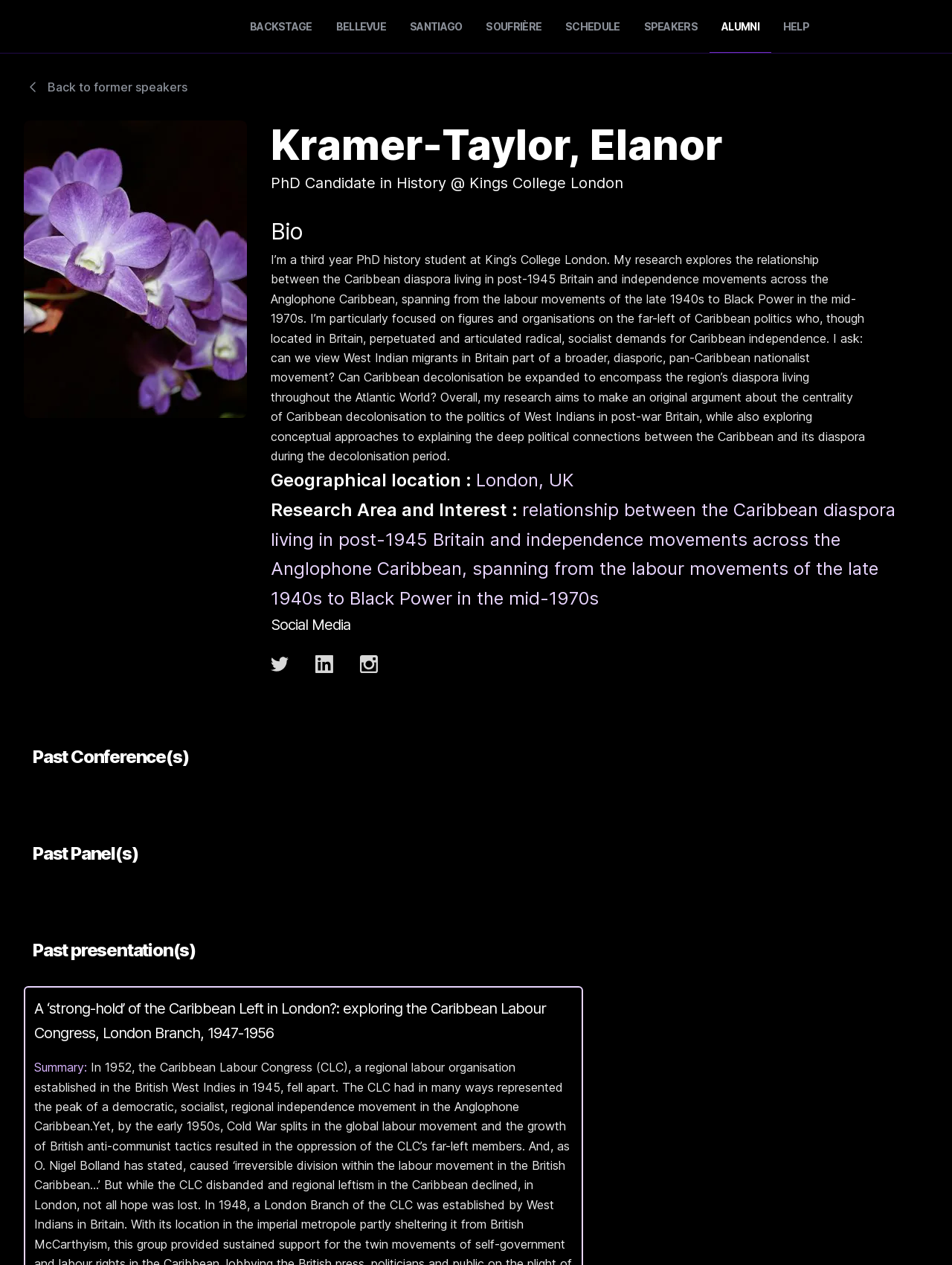Respond to the following question with a brief word or phrase:
What is the location of the speaker?

London, UK